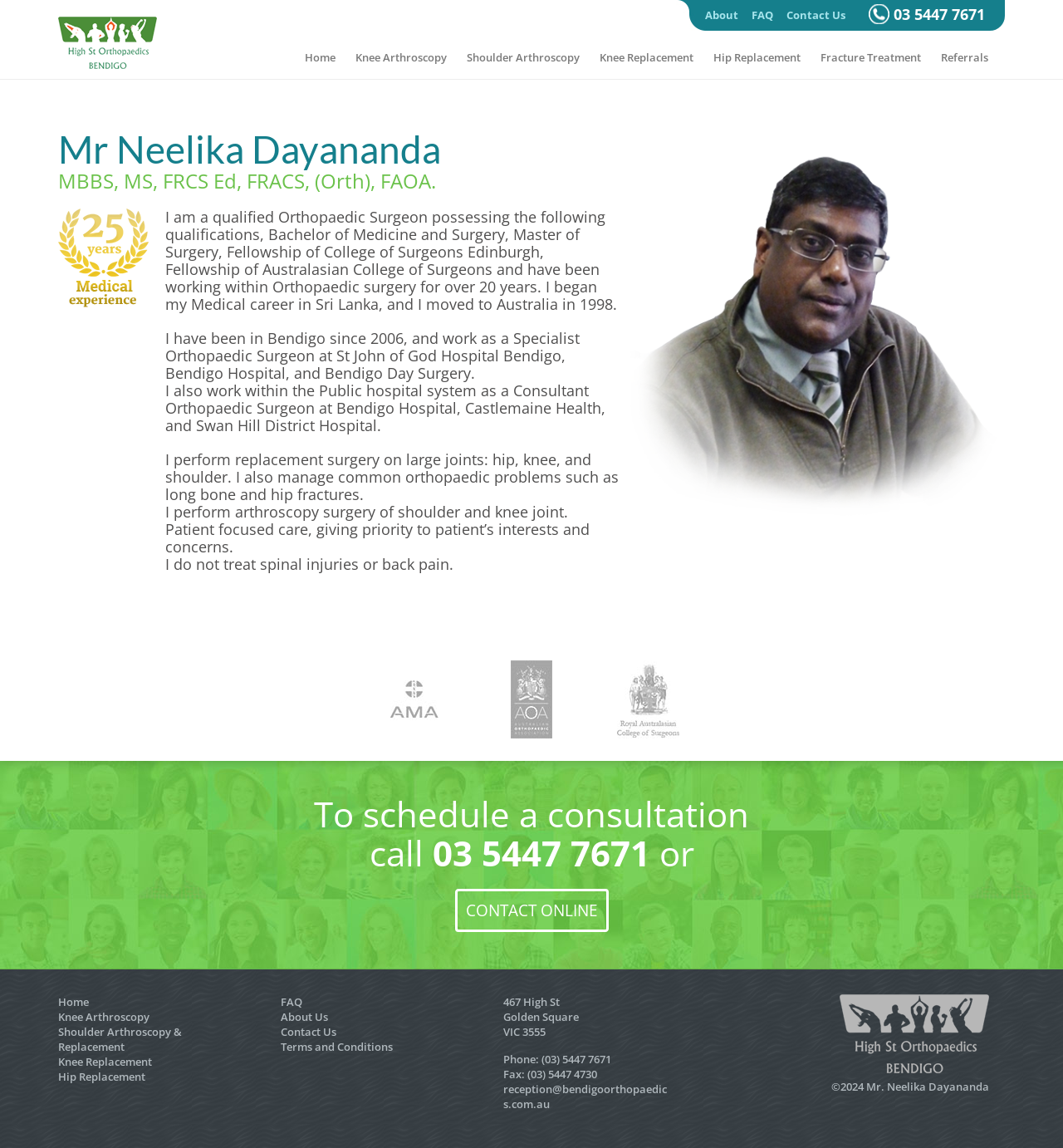Kindly determine the bounding box coordinates of the area that needs to be clicked to fulfill this instruction: "Click on the 'Contact Us' link".

[0.74, 0.004, 0.795, 0.022]